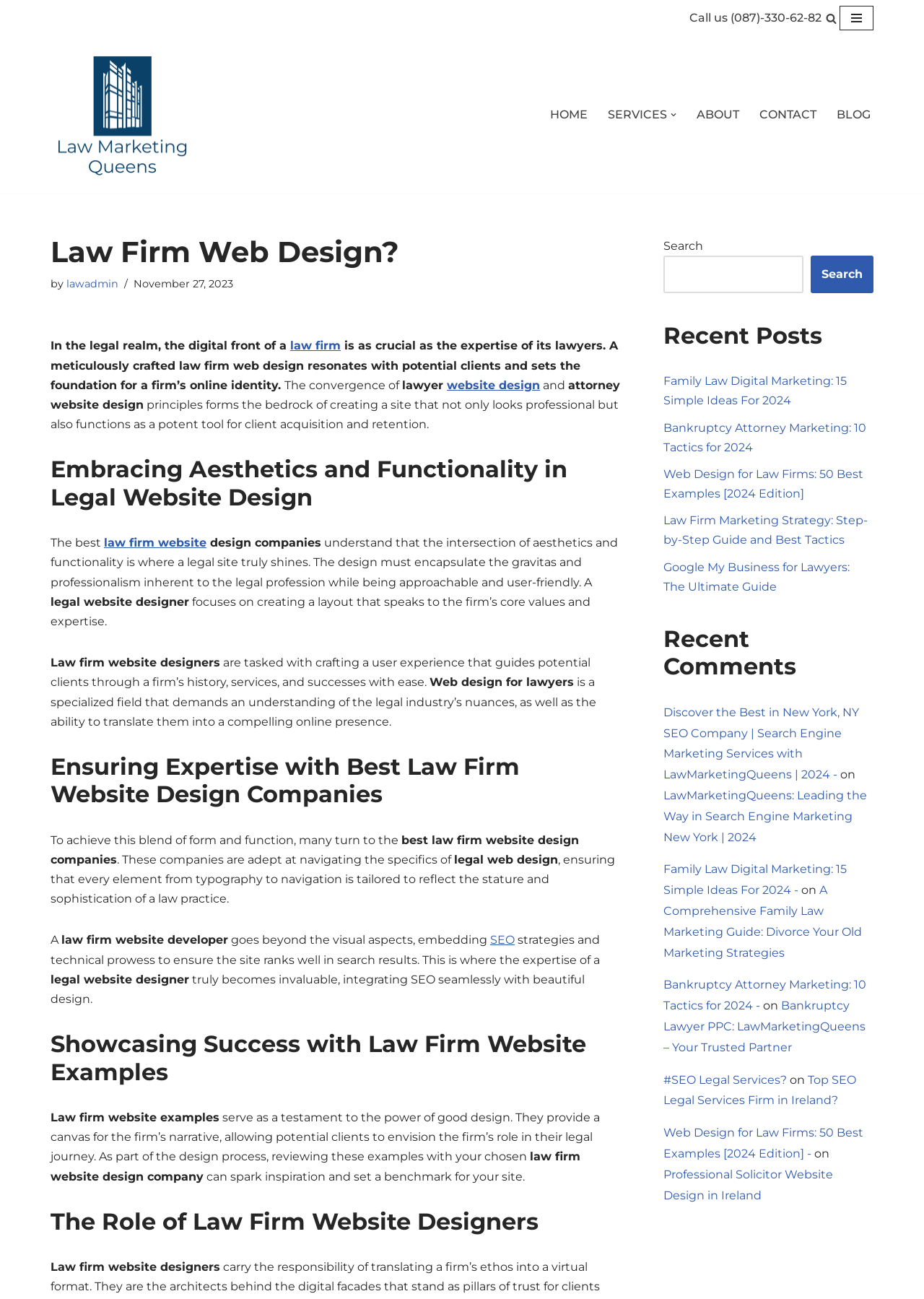Describe all the key features and sections of the webpage thoroughly.

This webpage is about law firm web design, with a focus on the importance of a well-crafted online presence for law firms. At the top of the page, there is a navigation menu with links to "HOME", "SERVICES", "ABOUT", "CONTACT", and "BLOG". Below the navigation menu, there is a heading that reads "Law Firm Web Design?" followed by a brief introduction to the topic.

The main content of the page is divided into several sections, each with its own heading. The first section discusses the convergence of law and website design, highlighting the importance of a law firm's online identity. The second section focuses on embracing aesthetics and functionality in legal website design, emphasizing the need for a balance between professionalism and user-friendliness.

The third section is about ensuring expertise with the best law firm website design companies, which are skilled in navigating the specifics of legal web design. The fourth section showcases success with law firm website examples, serving as a testament to the power of good design. The fifth section discusses the role of law firm website designers in creating a site that reflects the stature and sophistication of a law practice.

On the right side of the page, there is a complementary section with a search bar and a list of recent posts, including articles on family law digital marketing, bankruptcy attorney marketing, and web design for law firms. Below the recent posts, there is a section for recent comments. At the bottom of the page, there is a footer with links to LawMarketingQueens, a company that provides search engine marketing services.

Throughout the page, there are several images, including a dropdown icon and a law firm website services icon. The overall layout is organized and easy to navigate, with clear headings and concise text.